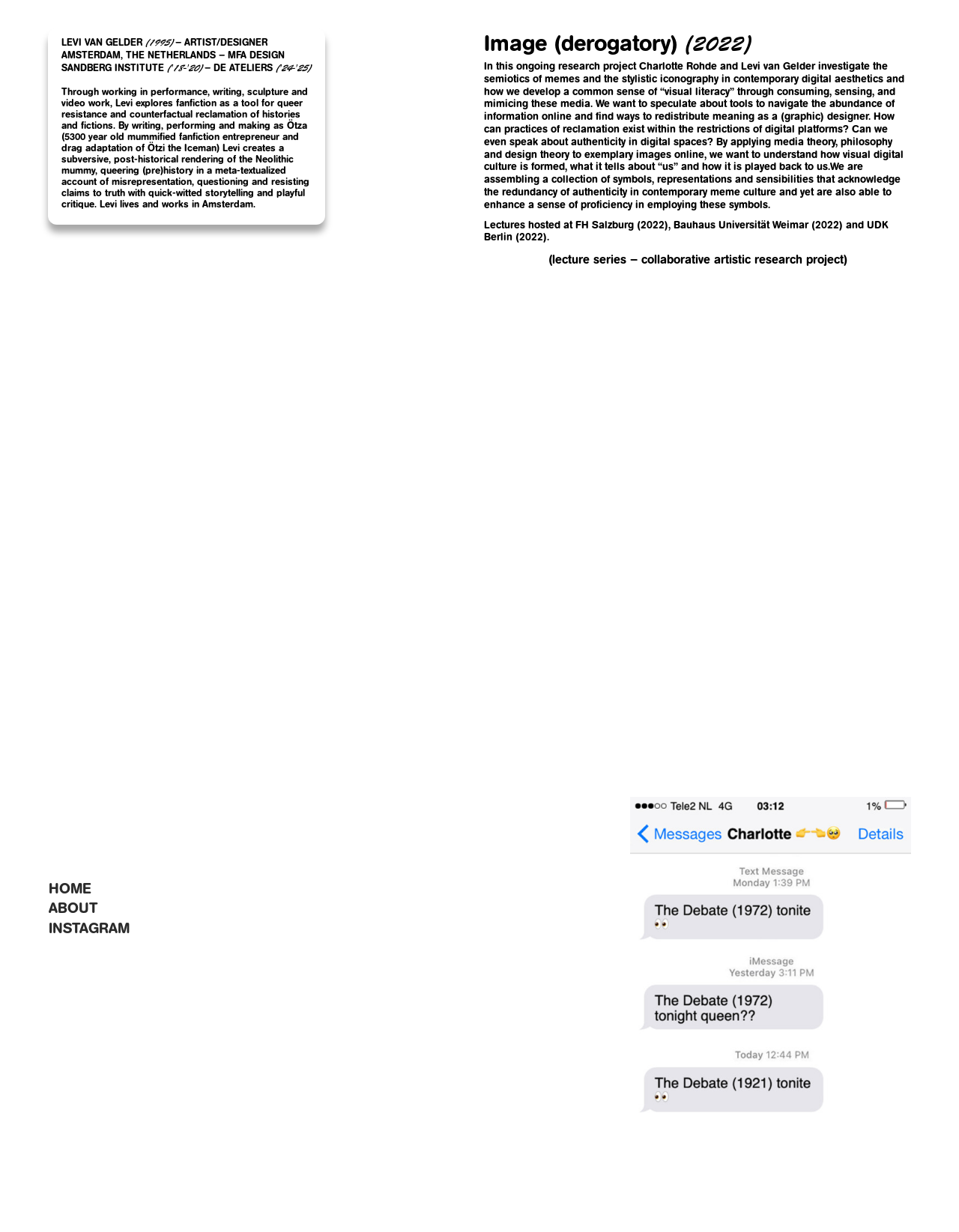Offer an extensive depiction of the webpage and its key elements.

This webpage is about Levi van Gelder, an artist and designer based in Amsterdam. At the top left of the page, there is a heading with the title "Levi van Gelder" followed by a brief description of the person, including their profession and location. Below this, there are four images of Levi van Gelder, arranged in two rows, taking up a significant portion of the top half of the page.

On the right side of the page, there is a heading "Image (derogatory) (2022)" which is followed by a lengthy paragraph of text that describes an ongoing research project. This project, led by Levi van Gelder and Charlotte Rohde, explores the semiotics of memes and digital aesthetics, and how we develop visual literacy through consuming and mimicking online media. The text also mentions lectures hosted at various universities in 2022.

Below this text, there is another paragraph that describes Levi van Gelder's work in performance, writing, sculpture, and video, focusing on fanfiction as a tool for queer resistance and counterfactual reclamation of histories and fictions.

At the bottom of the page, there are three links: "HOME", "ABOUT", and "INSTAGRAM", which are aligned to the left.